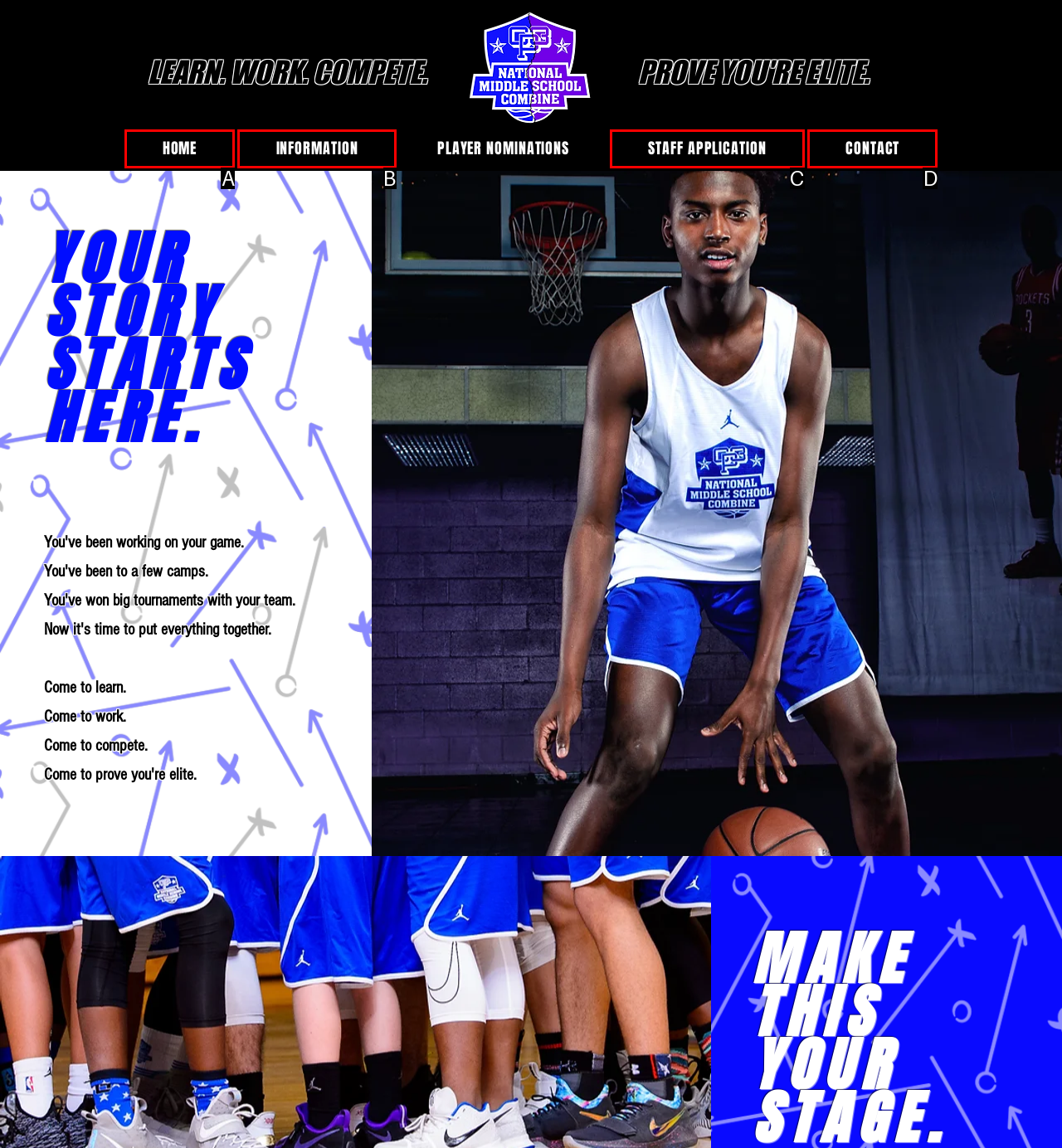Choose the HTML element that aligns with the description: Feedback Form. Indicate your choice by stating the letter.

None